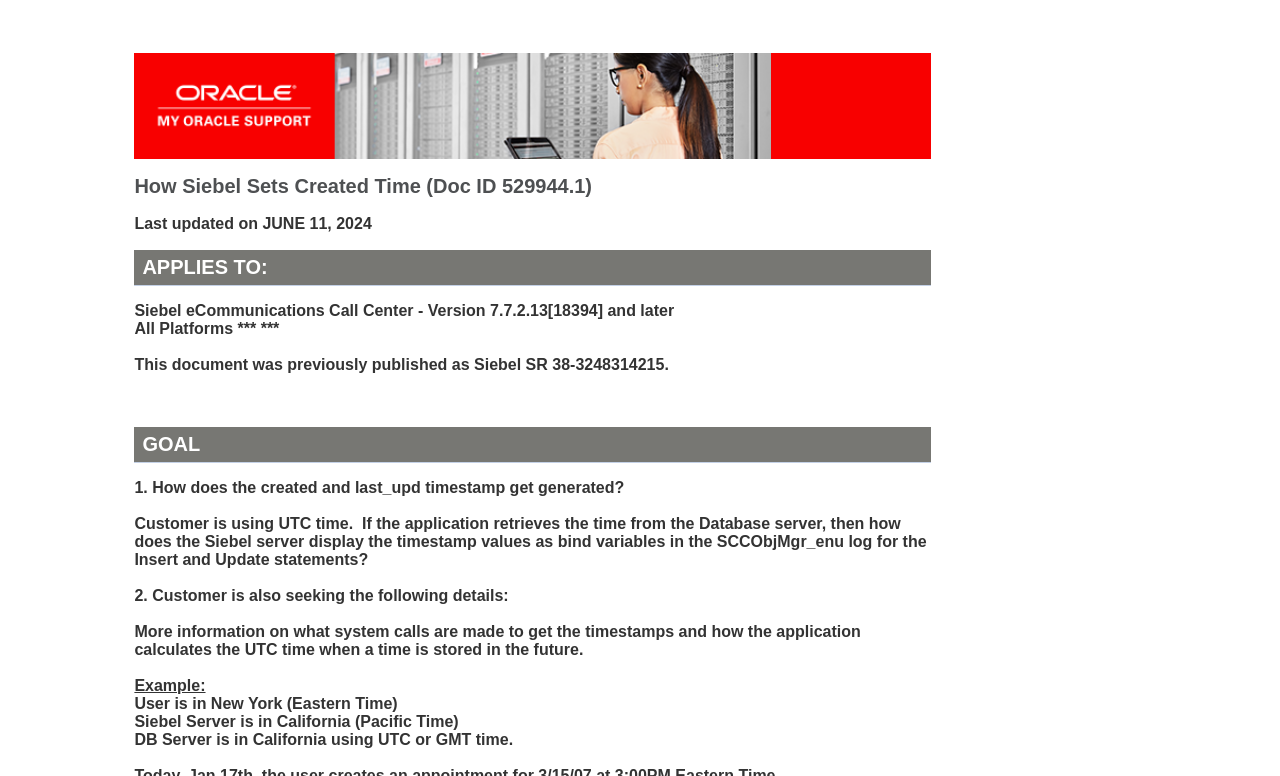Utilize the information from the image to answer the question in detail:
What time zone is the customer using?

The customer is using UTC time, as mentioned in the first sentence of the document, which states 'Customer is using UTC time'.